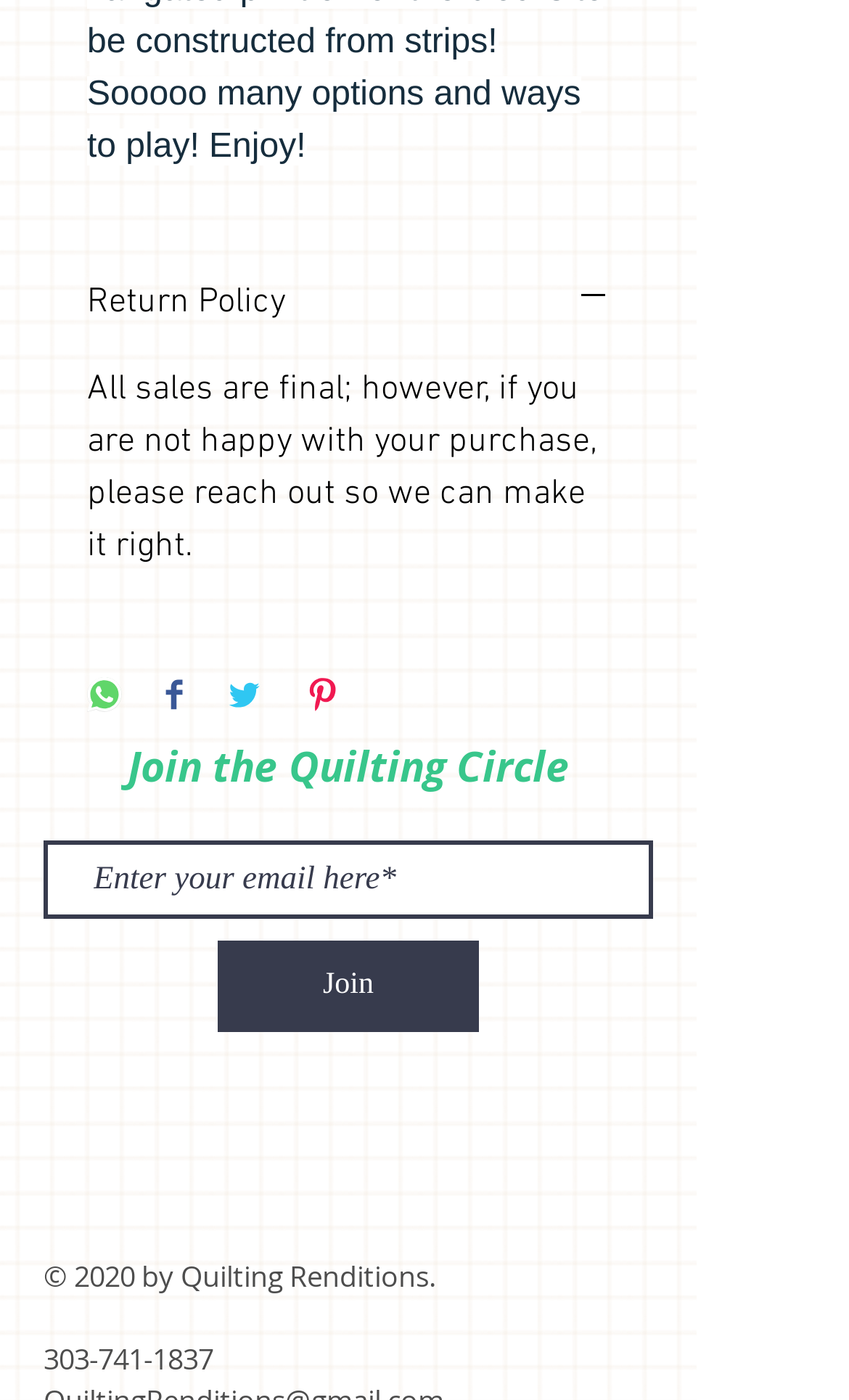Using the information from the screenshot, answer the following question thoroughly:
How many links are in the Social Bar?

The Social Bar section at the bottom of the webpage contains two links, which are not labeled but are represented by icons. These links are likely to be social media profiles or other online presences of Quilting Renditions.